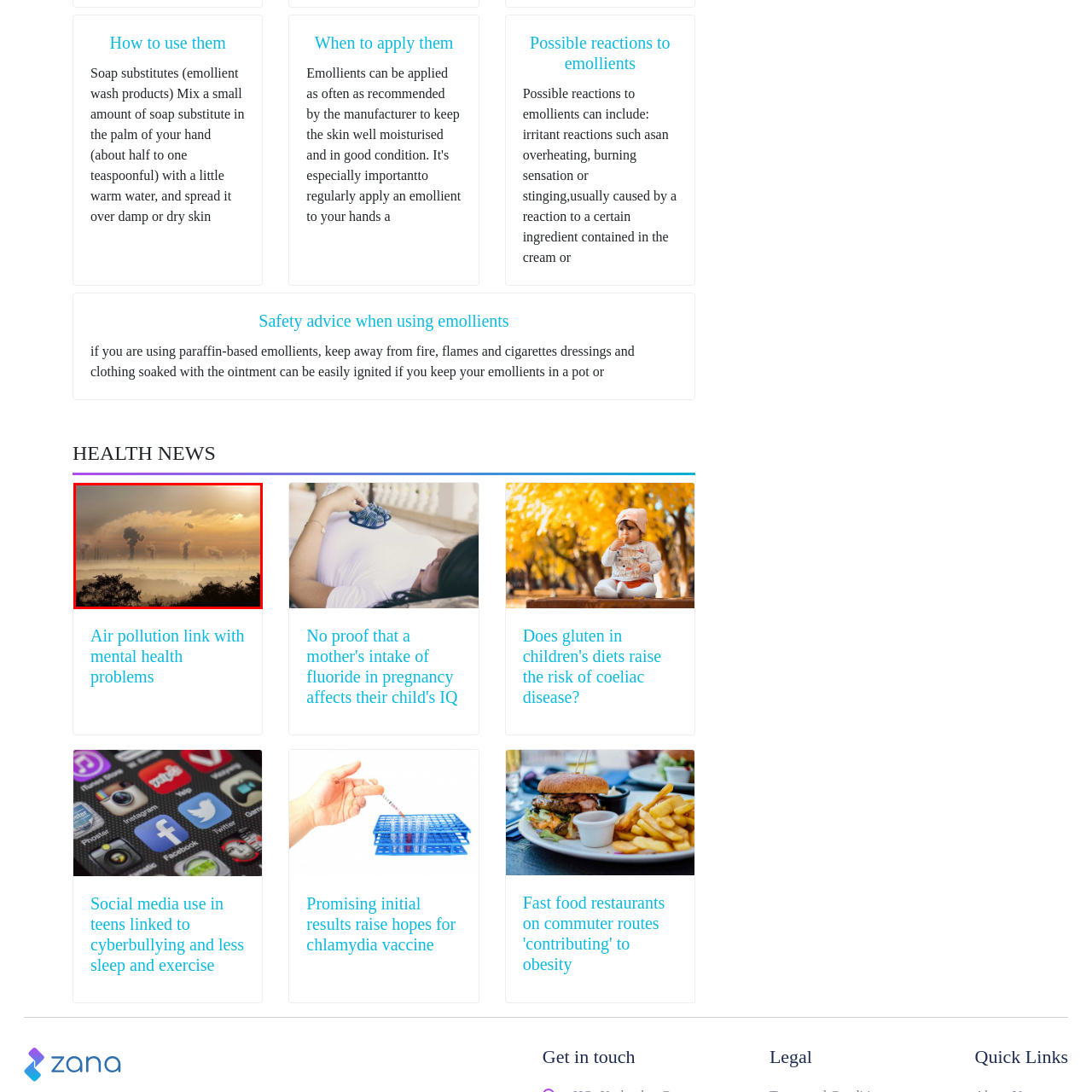What is the color of the sunset in the image?
Please carefully analyze the image highlighted by the red bounding box and give a thorough response based on the visual information contained within that section.

The scene is illuminated by a dramatic sunset, casting an orange and golden hue over the clouds and smog, emphasizing the urgent conversation about the link between air pollution and mental health problems. This indicates that the color of the sunset in the image is orange and golden.